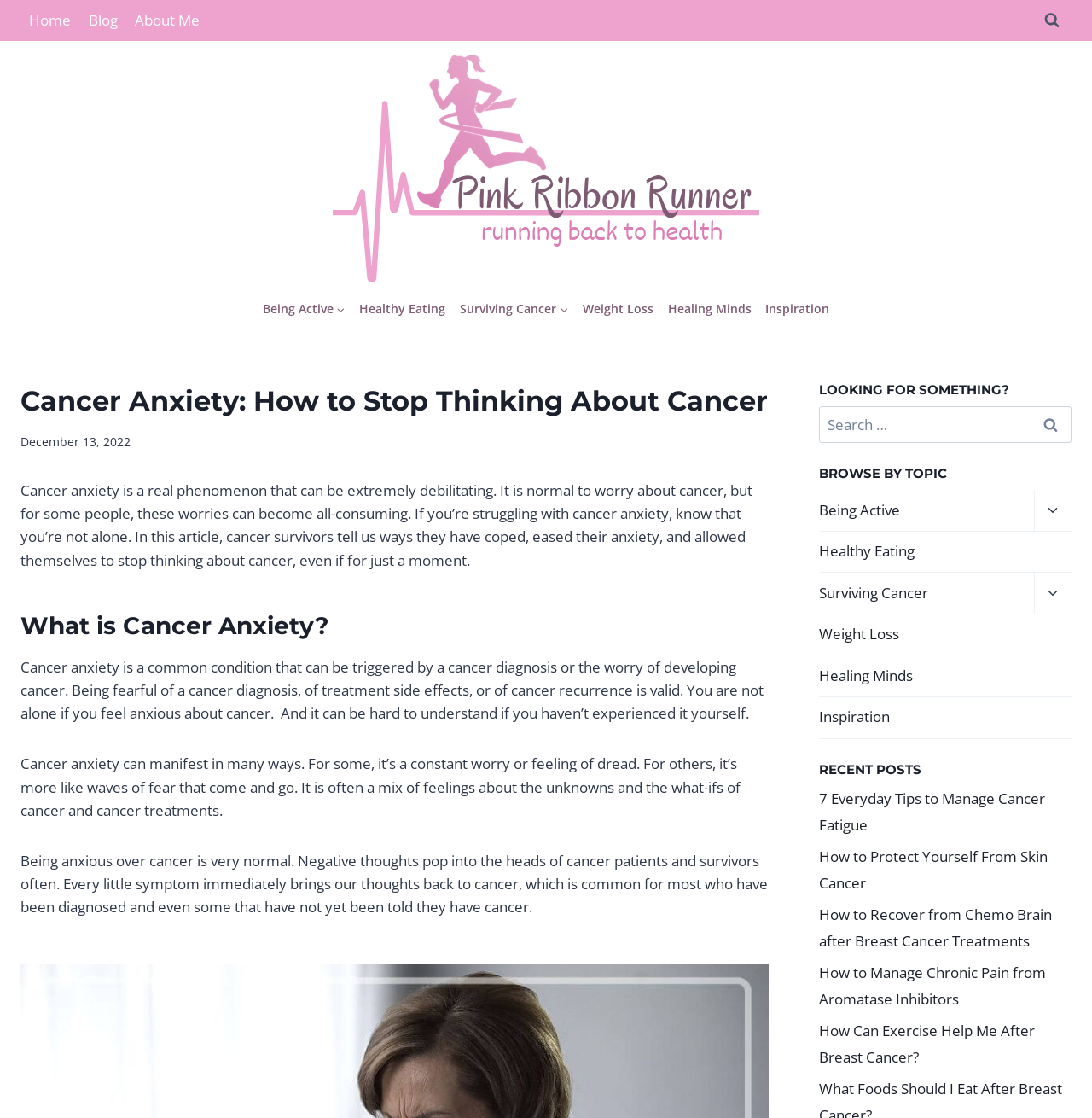Please reply to the following question with a single word or a short phrase:
How many recent posts are listed?

5